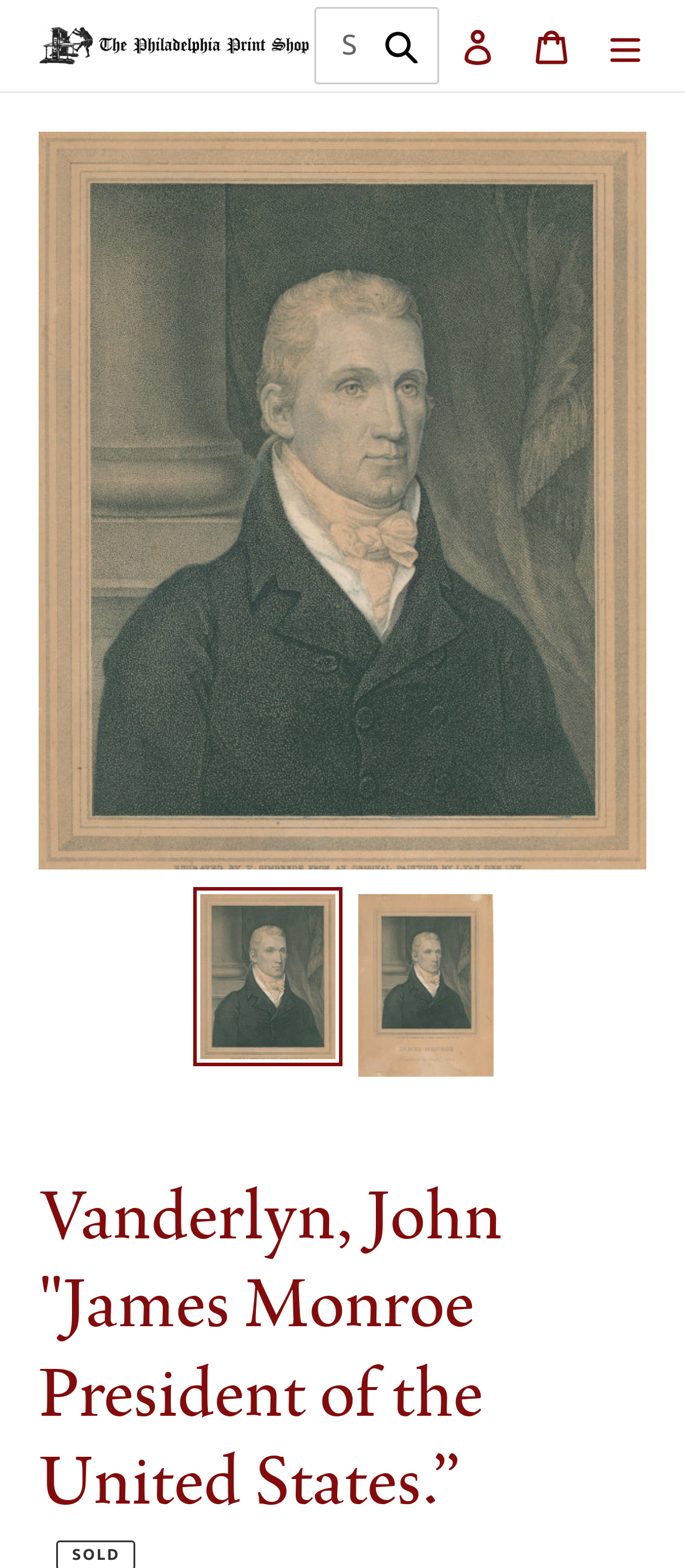Is the image of the president for sale?
Use the image to give a comprehensive and detailed response to the question.

I can see a 'SOLD' label on the webpage, which indicates that the image of the president is no longer available for sale.